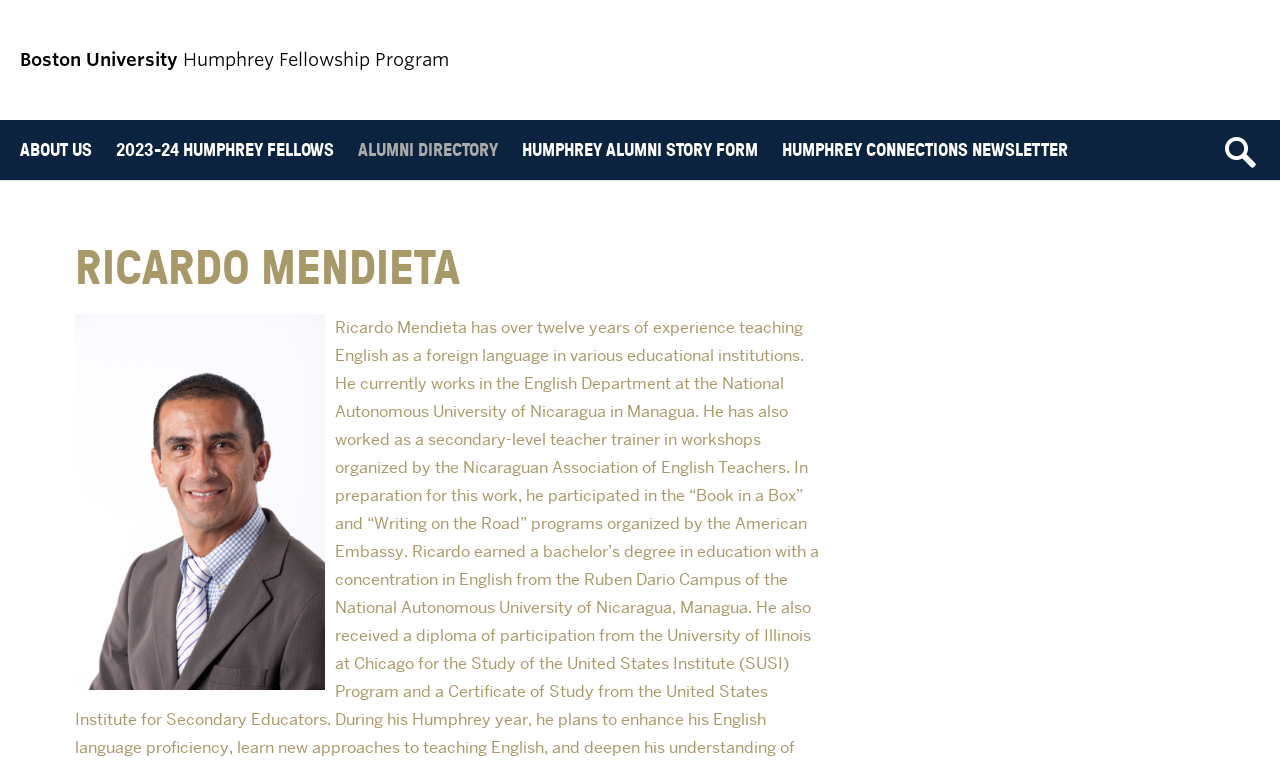What is the name of the person on the webpage?
Provide a short answer using one word or a brief phrase based on the image.

Ricardo Mendieta